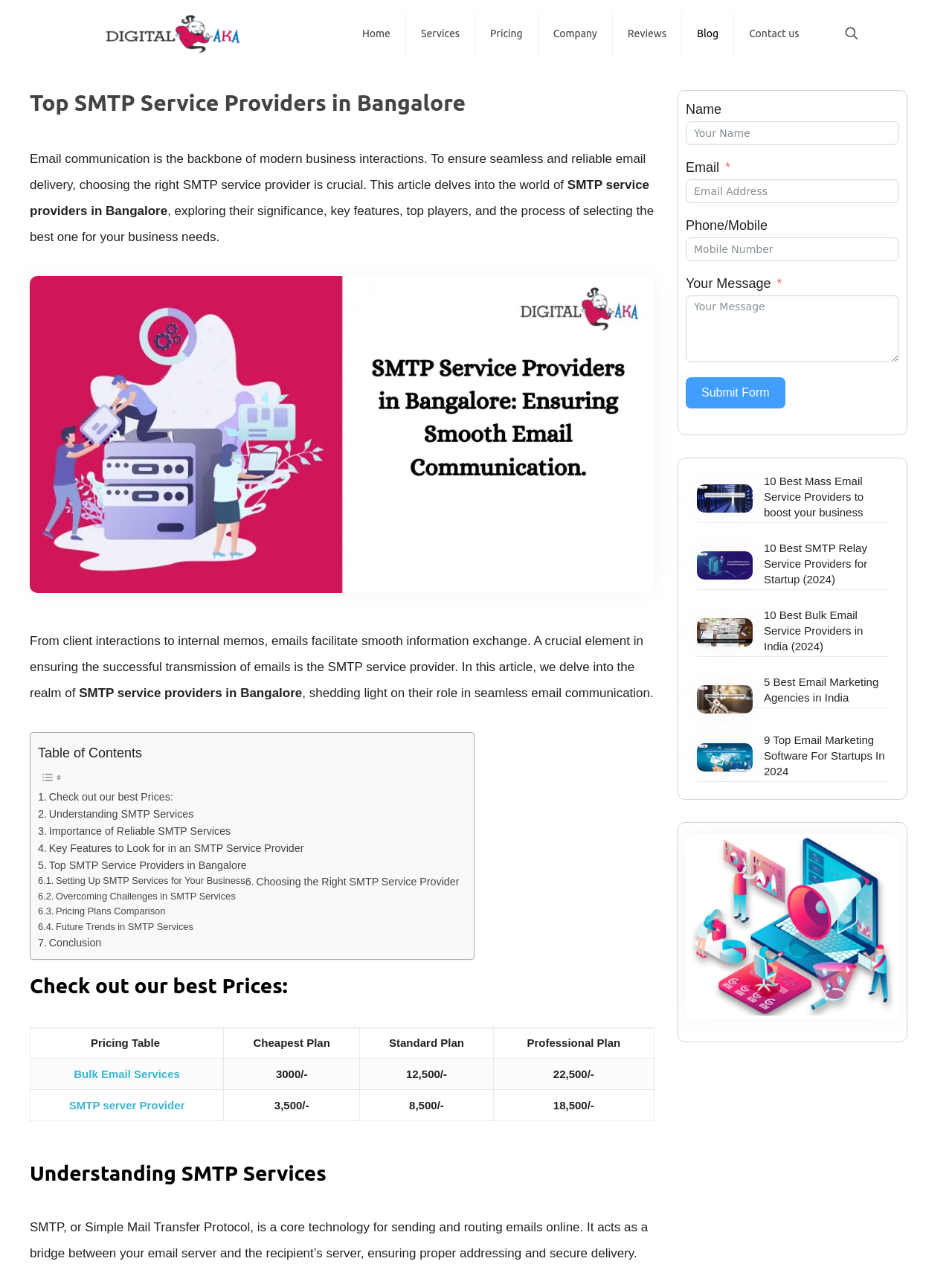Highlight the bounding box coordinates of the region I should click on to meet the following instruction: "Fill in the 'Name' field".

[0.72, 0.095, 0.945, 0.114]